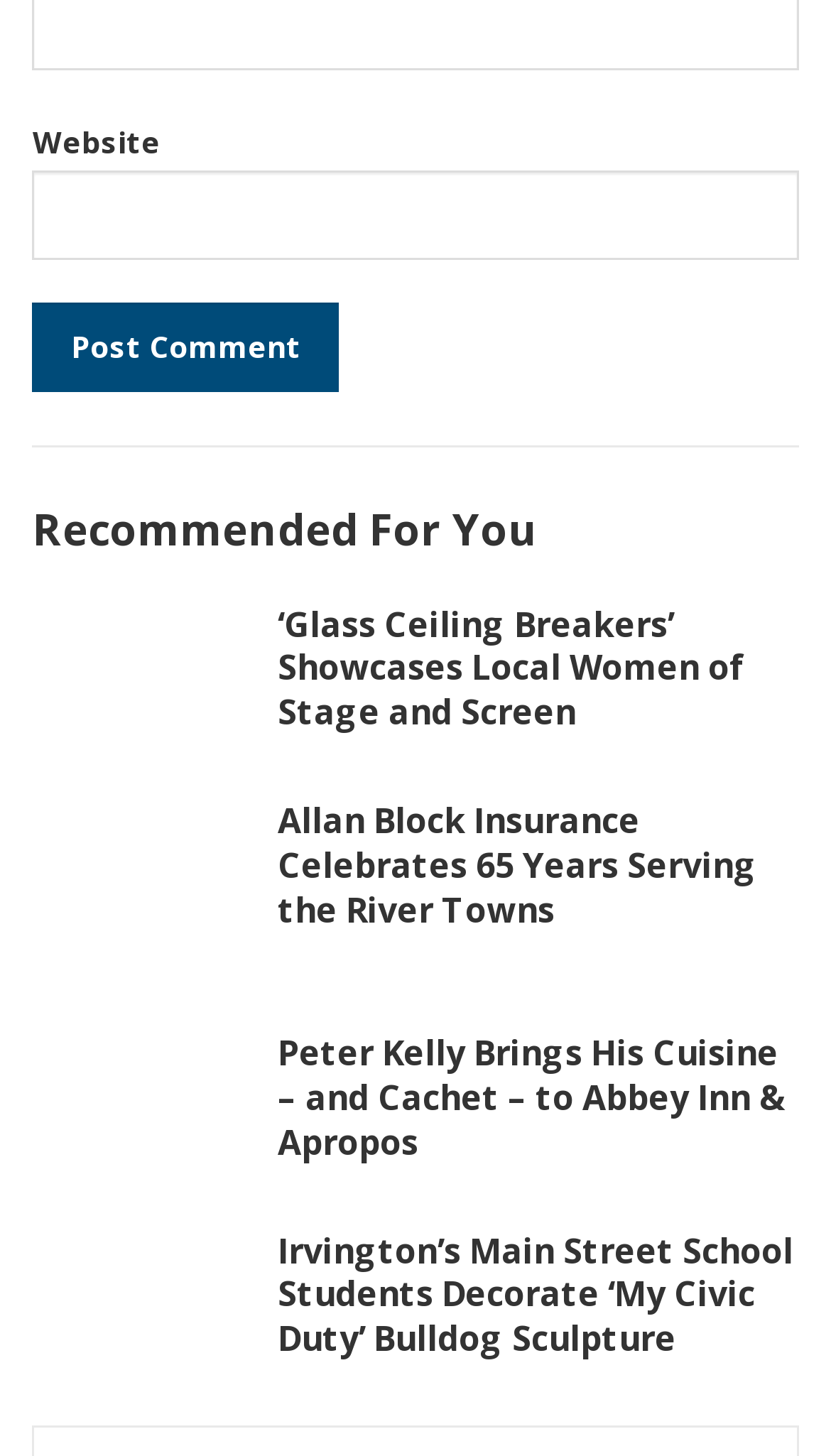Locate the bounding box coordinates of the element that should be clicked to execute the following instruction: "Read 'Peter Kelly Brings His Cuisine – and Cachet – to Abbey Inn & Apropos' article".

[0.334, 0.707, 0.945, 0.8]